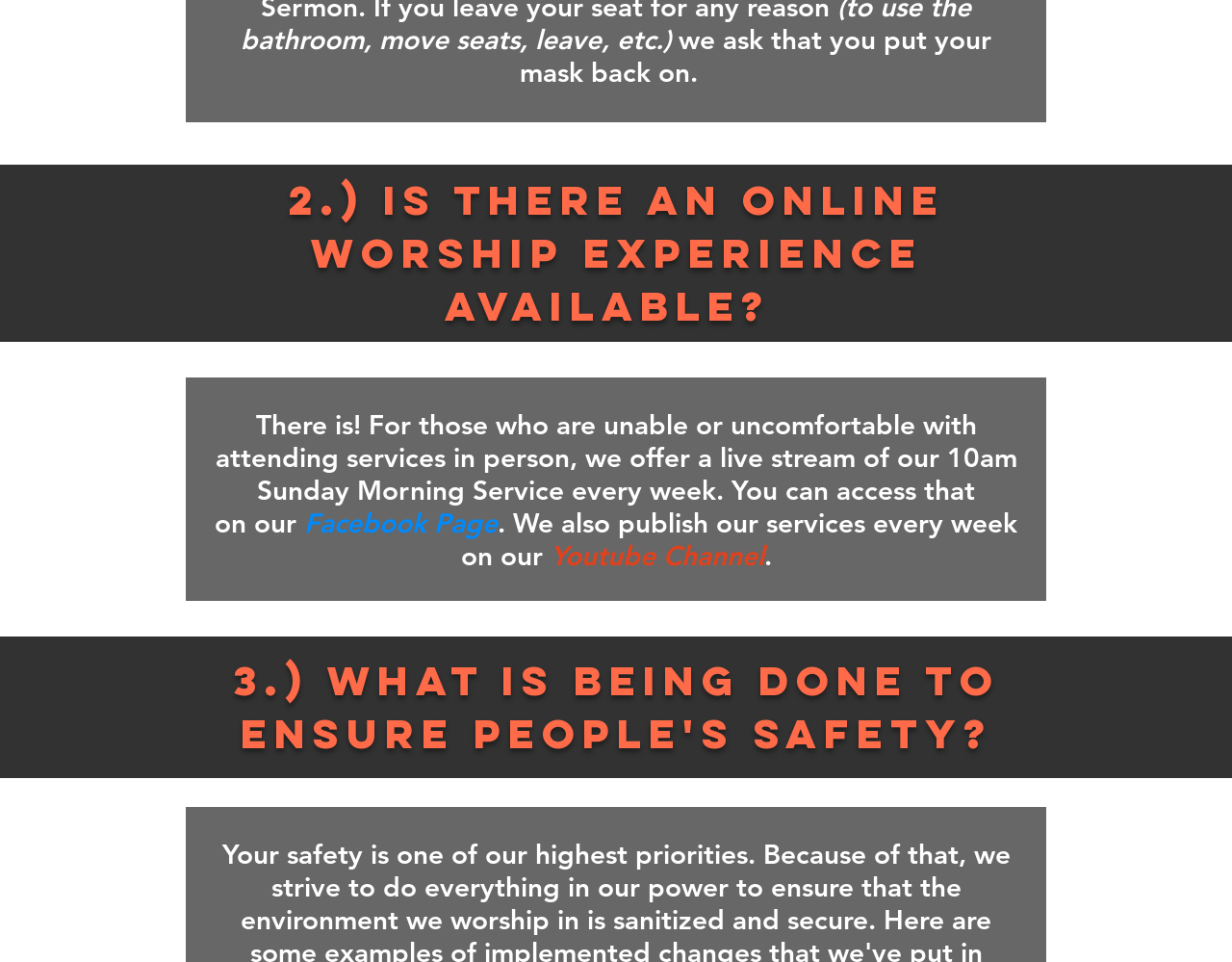How often are the services published on the Youtube Channel?
Offer a detailed and exhaustive answer to the question.

The webpage mentions that the services are published every week on the church's Youtube Channel, as indicated by the text 'We also publish our services every week on our Youtube Channel'.